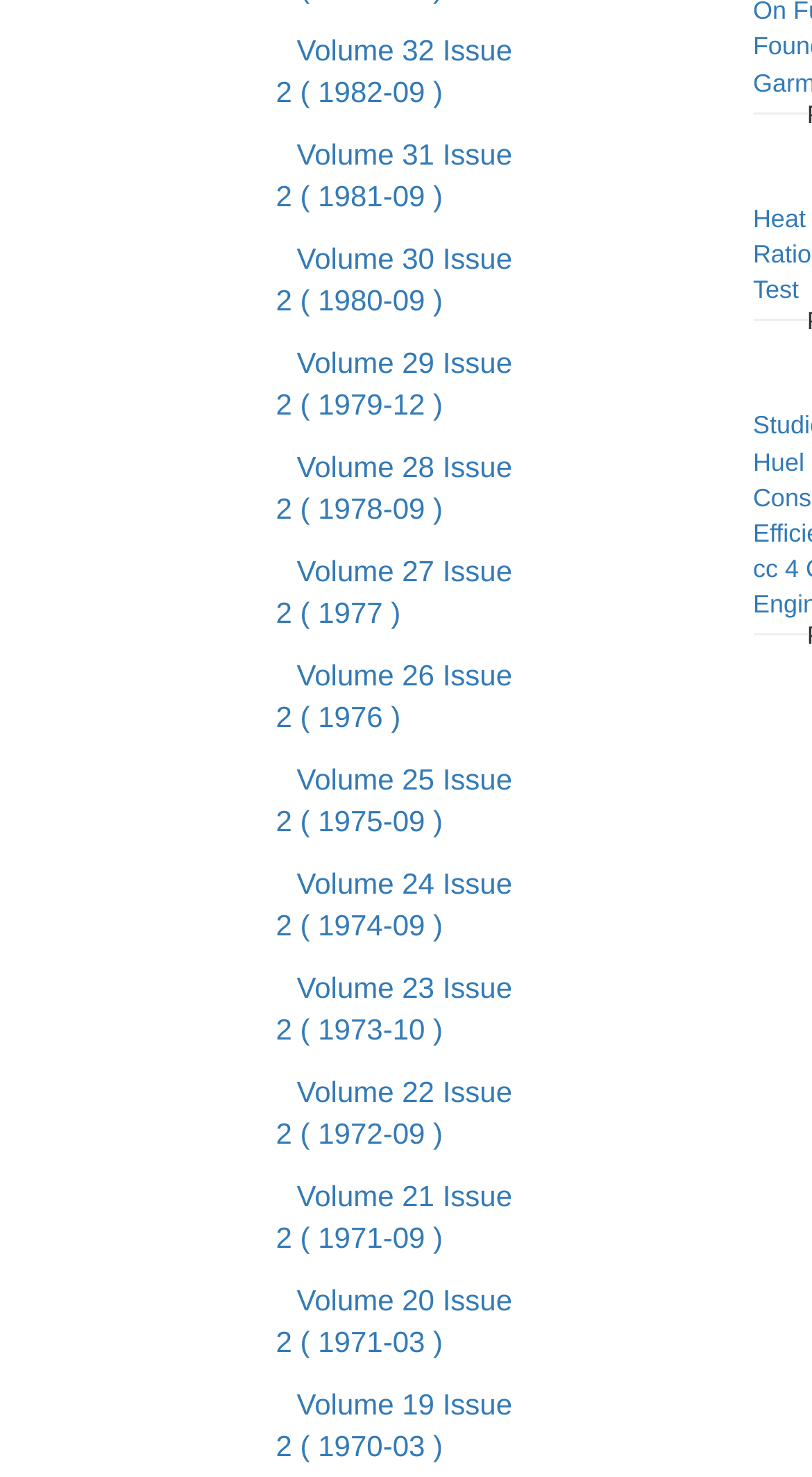How many issues are listed?
Could you answer the question with a detailed and thorough explanation?

I counted the number of links on the webpage, and there are 14 links, each representing a different issue.